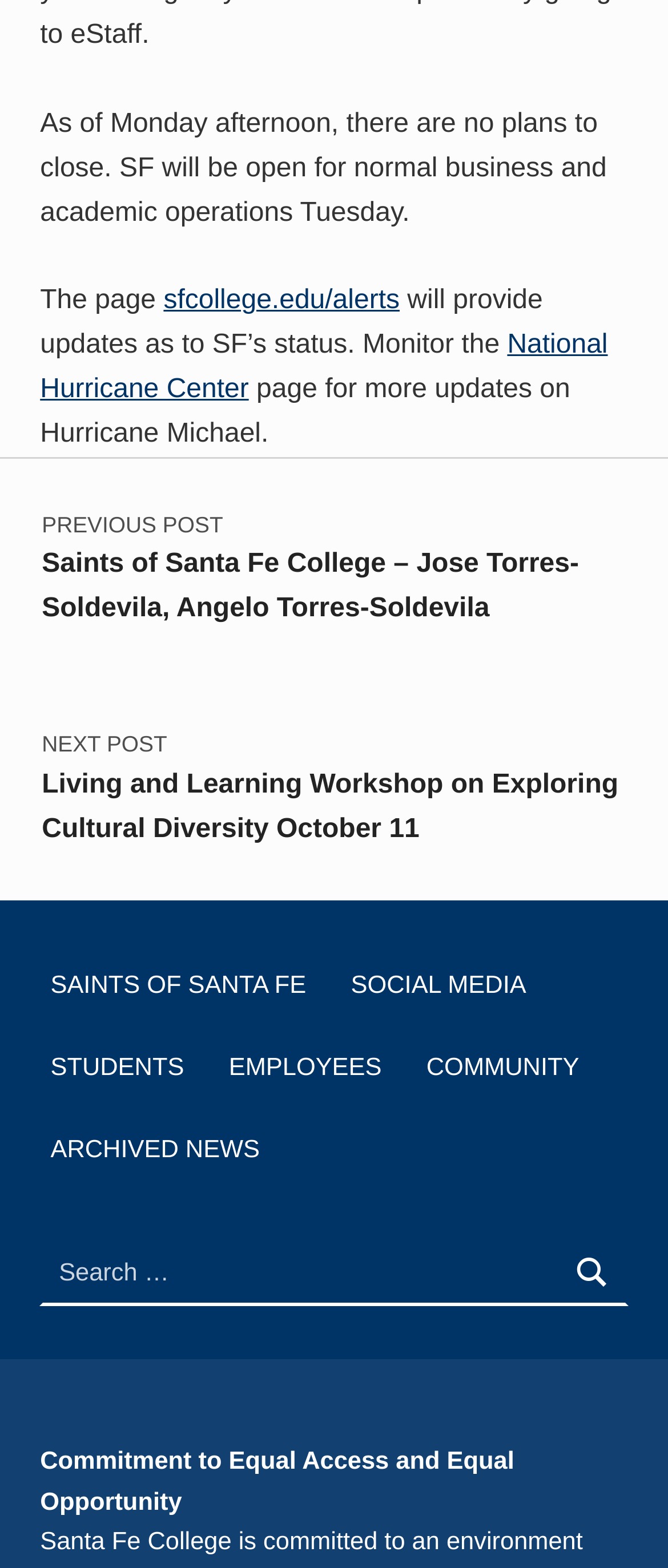What is the commitment of this institution?
Look at the screenshot and give a one-word or phrase answer.

Equal Access and Equal Opportunity